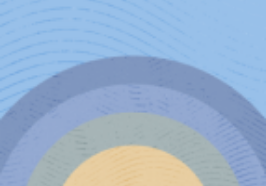What theme is the image related to?
Carefully analyze the image and provide a thorough answer to the question.

The image is likely related to themes of support and community, in line with the context provided, which mentions the significant allocation of resources for children's social care by local councils, indicating a connection to community support.